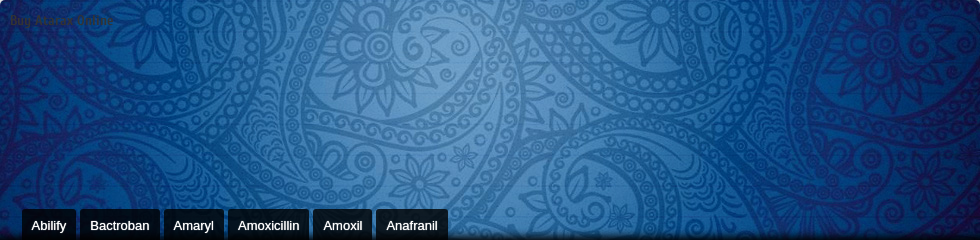Is the design of the image functional?
Answer with a single word or phrase, using the screenshot for reference.

Yes